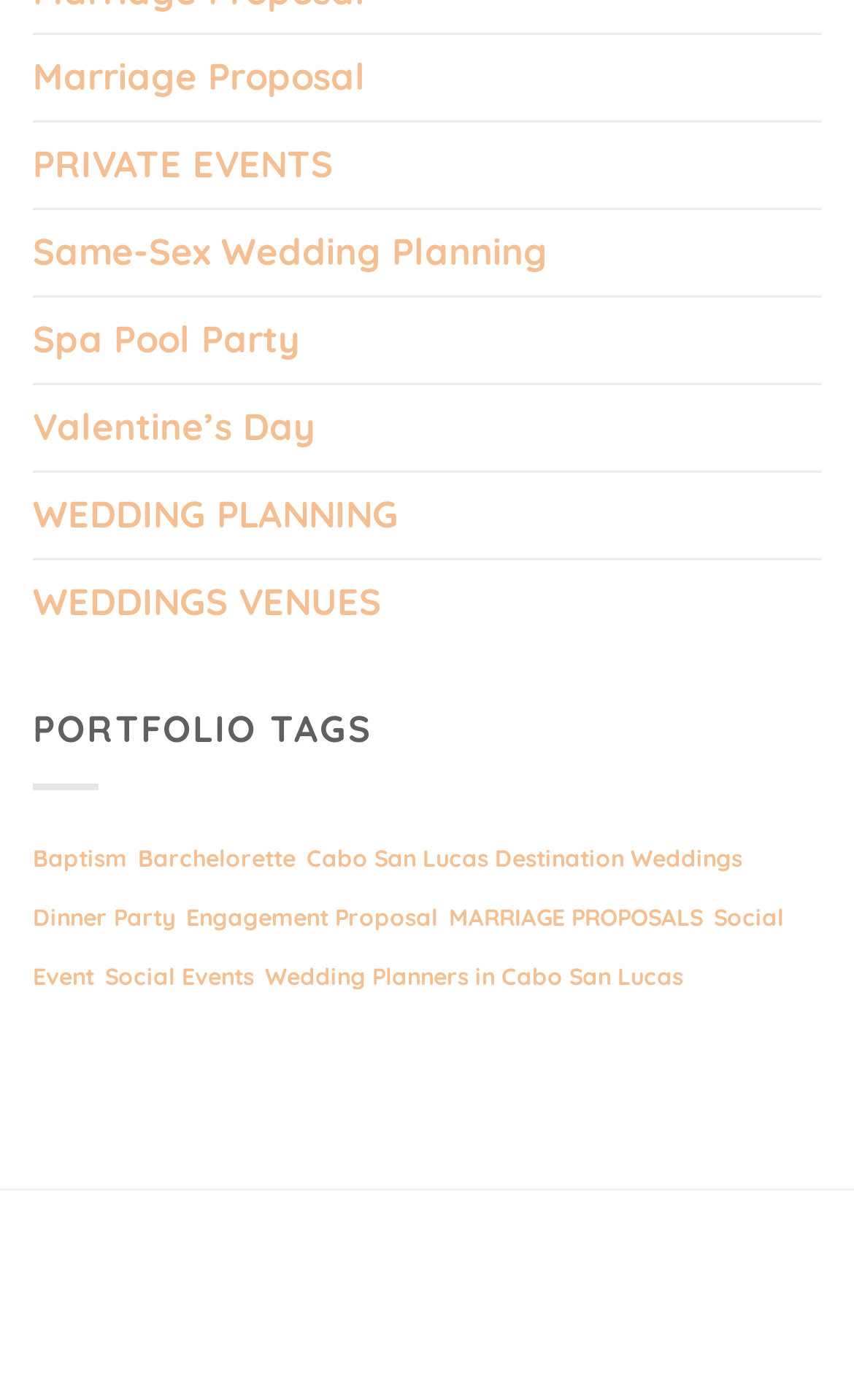Predict the bounding box coordinates of the area that should be clicked to accomplish the following instruction: "Learn about Marriage Proposals". The bounding box coordinates should consist of four float numbers between 0 and 1, i.e., [left, top, right, bottom].

[0.526, 0.645, 0.823, 0.666]